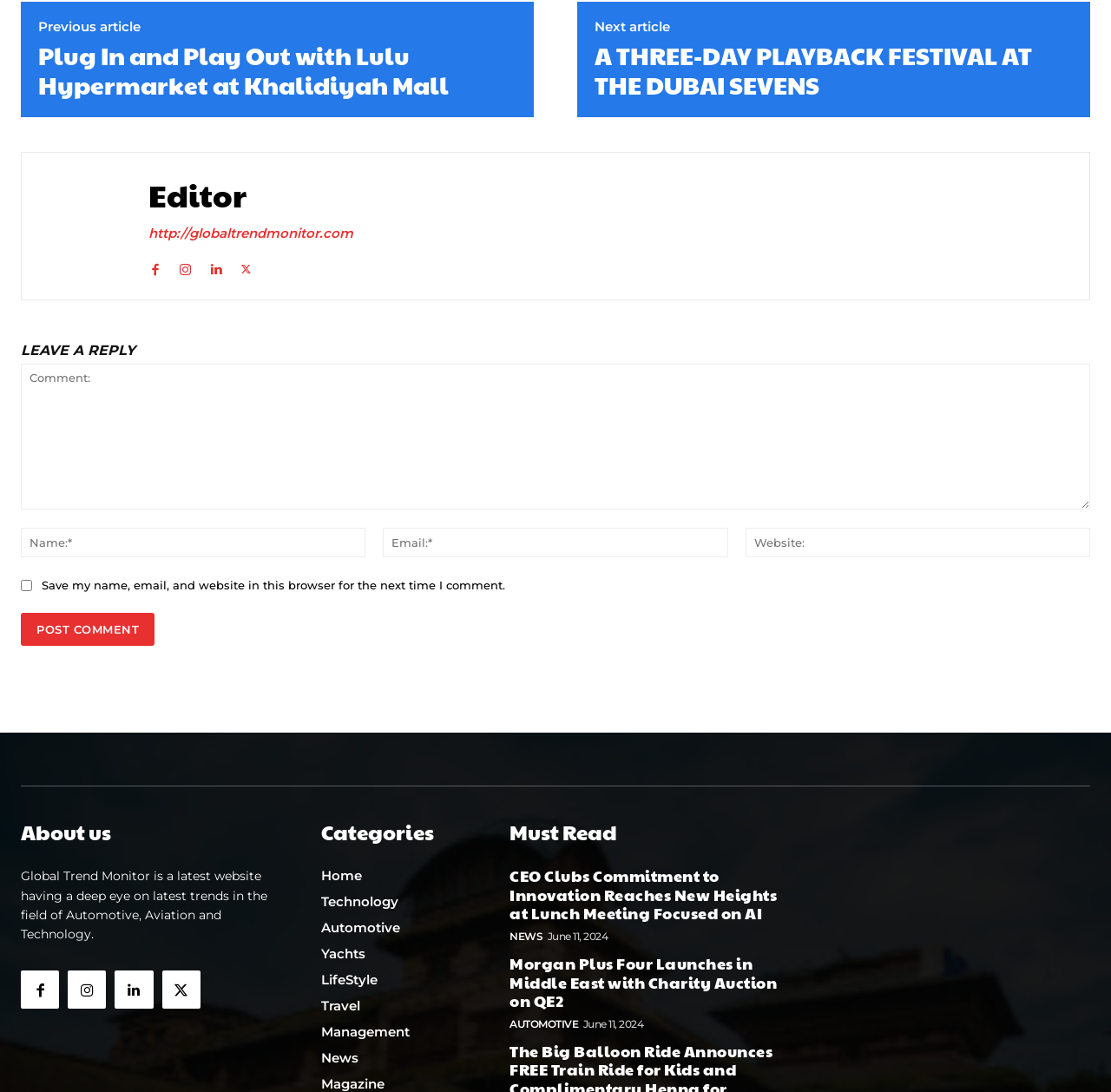Please identify the coordinates of the bounding box for the clickable region that will accomplish this instruction: "Leave a reply in the comment box".

[0.019, 0.333, 0.981, 0.466]